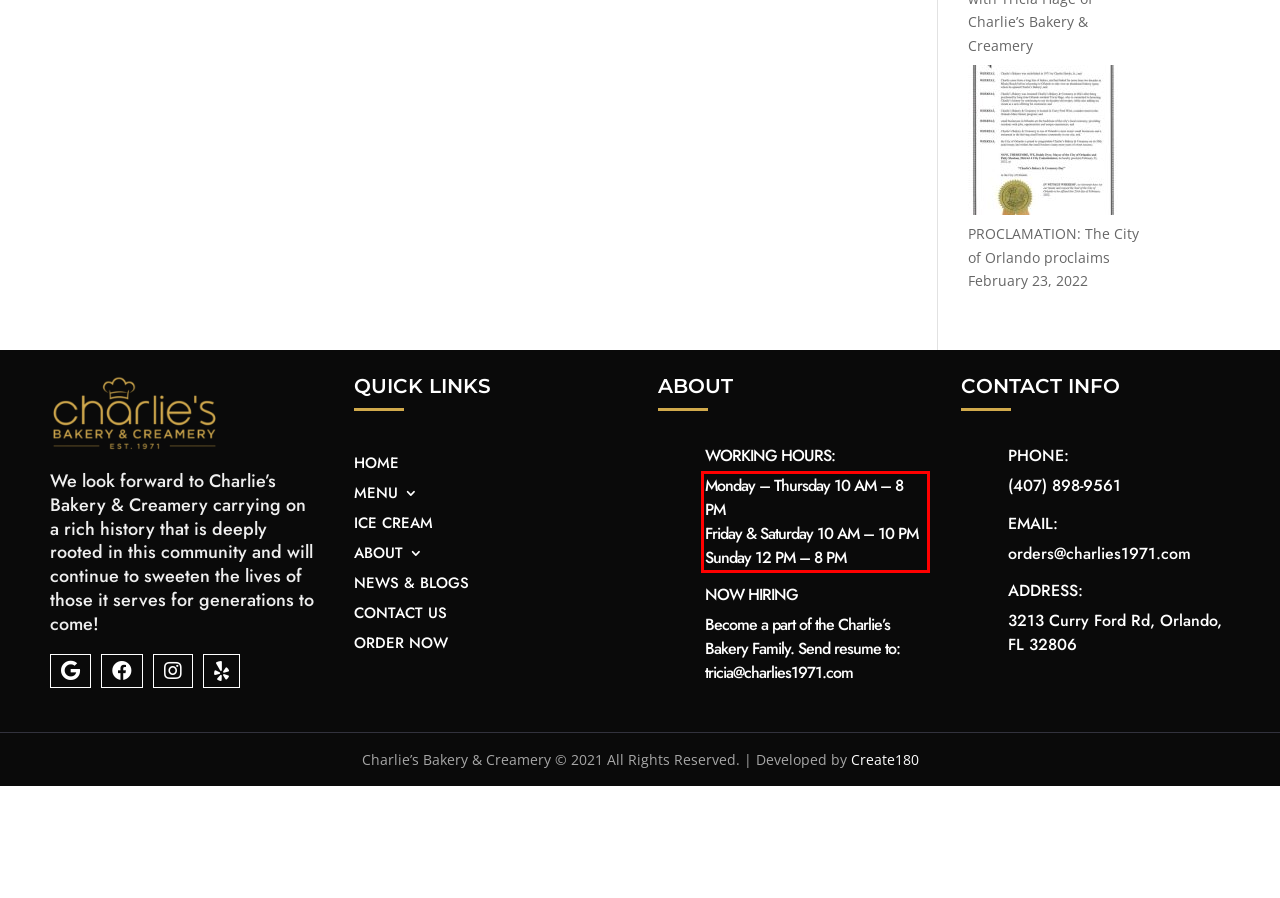By examining the provided screenshot of a webpage, recognize the text within the red bounding box and generate its text content.

Monday – Thursday 10 AM – 8 PMFriday & Saturday 10 AM – 10 PMSunday 12 PM – 8 PM